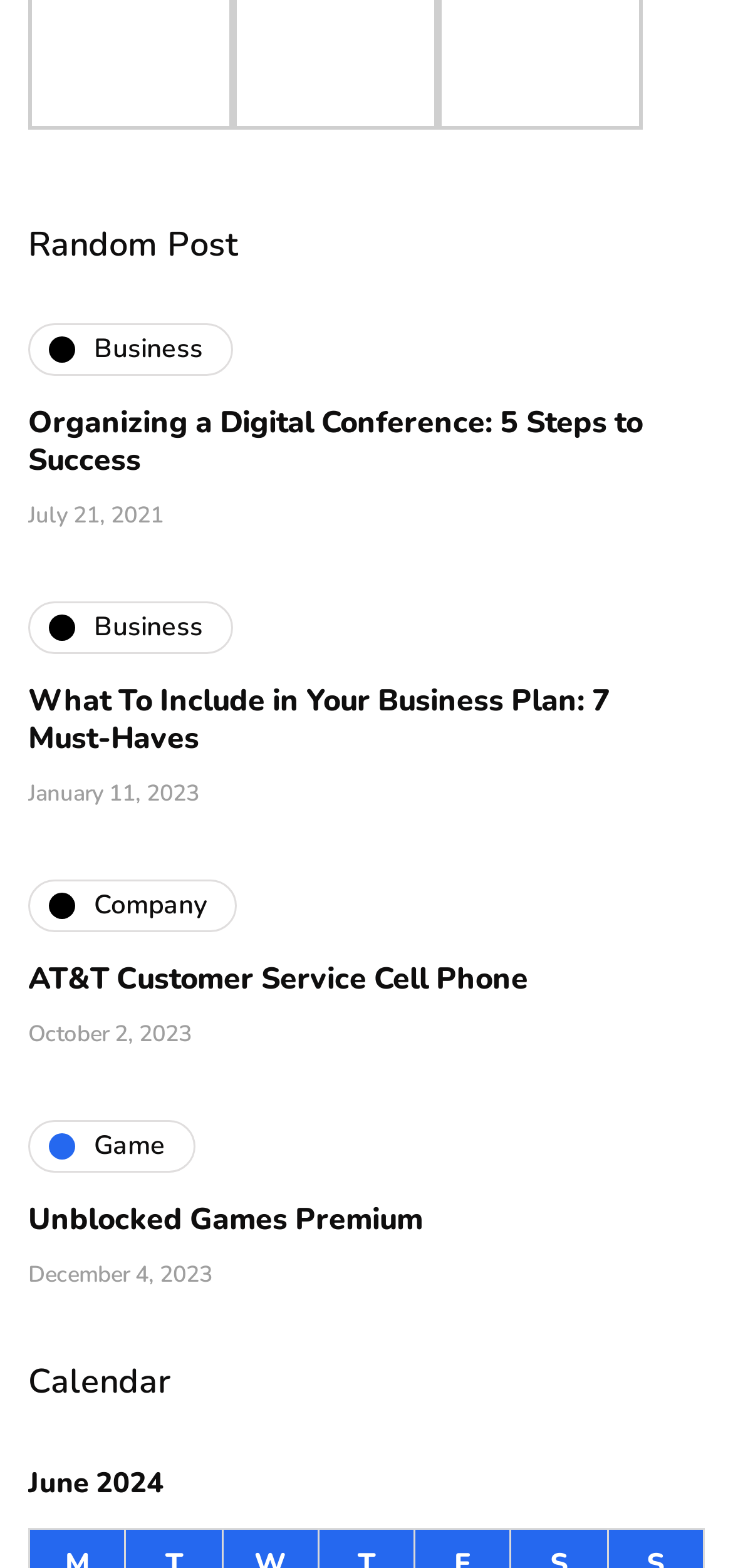Find the bounding box coordinates for the area that should be clicked to accomplish the instruction: "View the post published on July 21, 2021".

[0.038, 0.319, 0.223, 0.338]